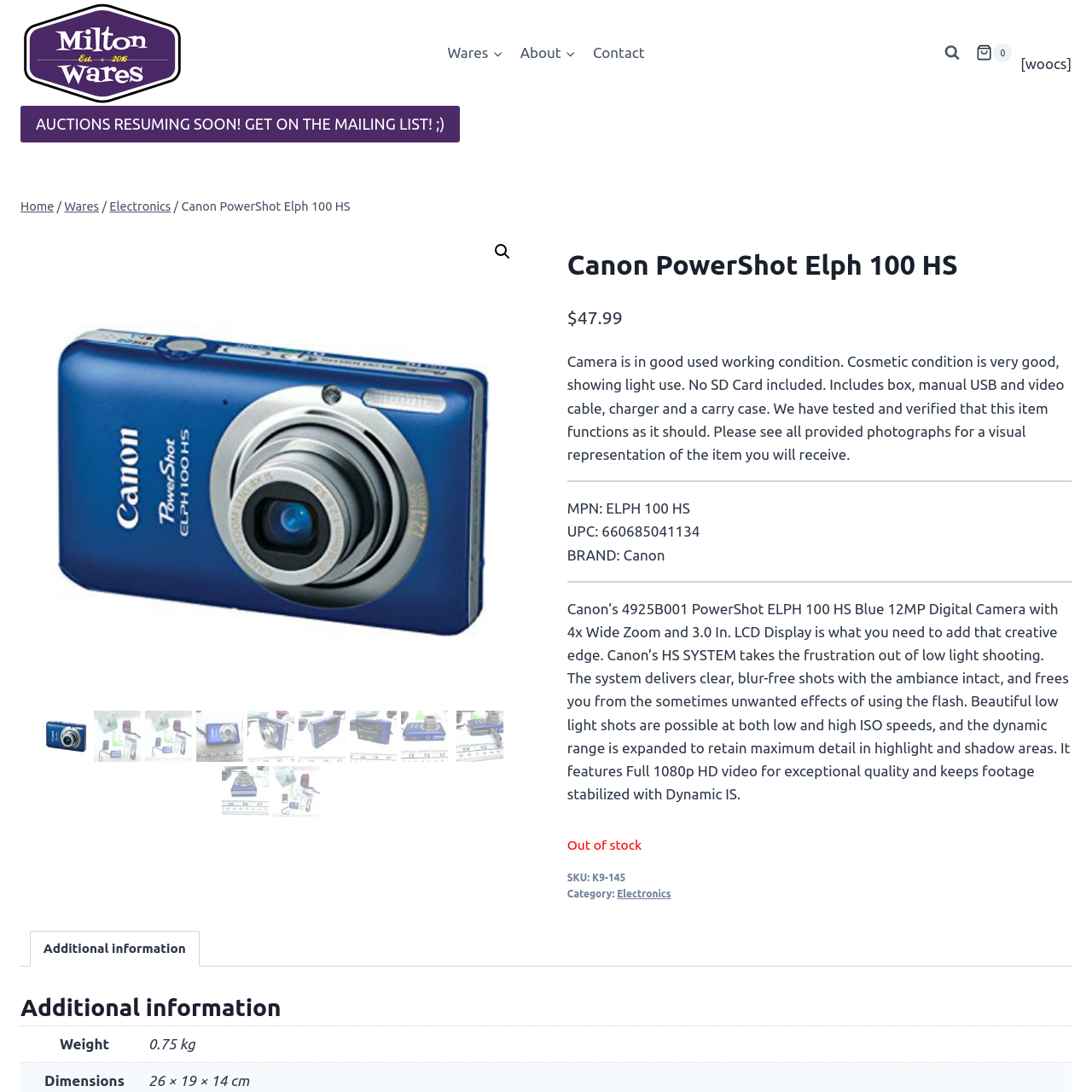Provide a thorough description of the scene depicted within the red bounding box.

The image features the Canon PowerShot Elph 100 HS, a compact digital camera distinguished by its sleek design and user-friendly features. This camera is equipped with a 12MP sensor, offering a 4x wide zoom and a 3.0-inch LCD display. Suitable for both casual and more serious photographers, it includes Canon's HS SYSTEM, which enhances shooting in low light conditions, minimizing blur while retaining excellent detail. Currently, the camera is listed at a price of $47.99 and is noted to be in good used working condition, with light cosmetic wear. Included with the camera are its original box, a manual, USB and video cables, a charger, and a carry case, though it does not come with an SD card. The listing indicates that the item has been tested and verified to function properly, ensuring a reliable purchase for interested buyers. The camera is ultimately categorized under electronics and is marked as currently out of stock, adding a sense of urgency for potential customers.